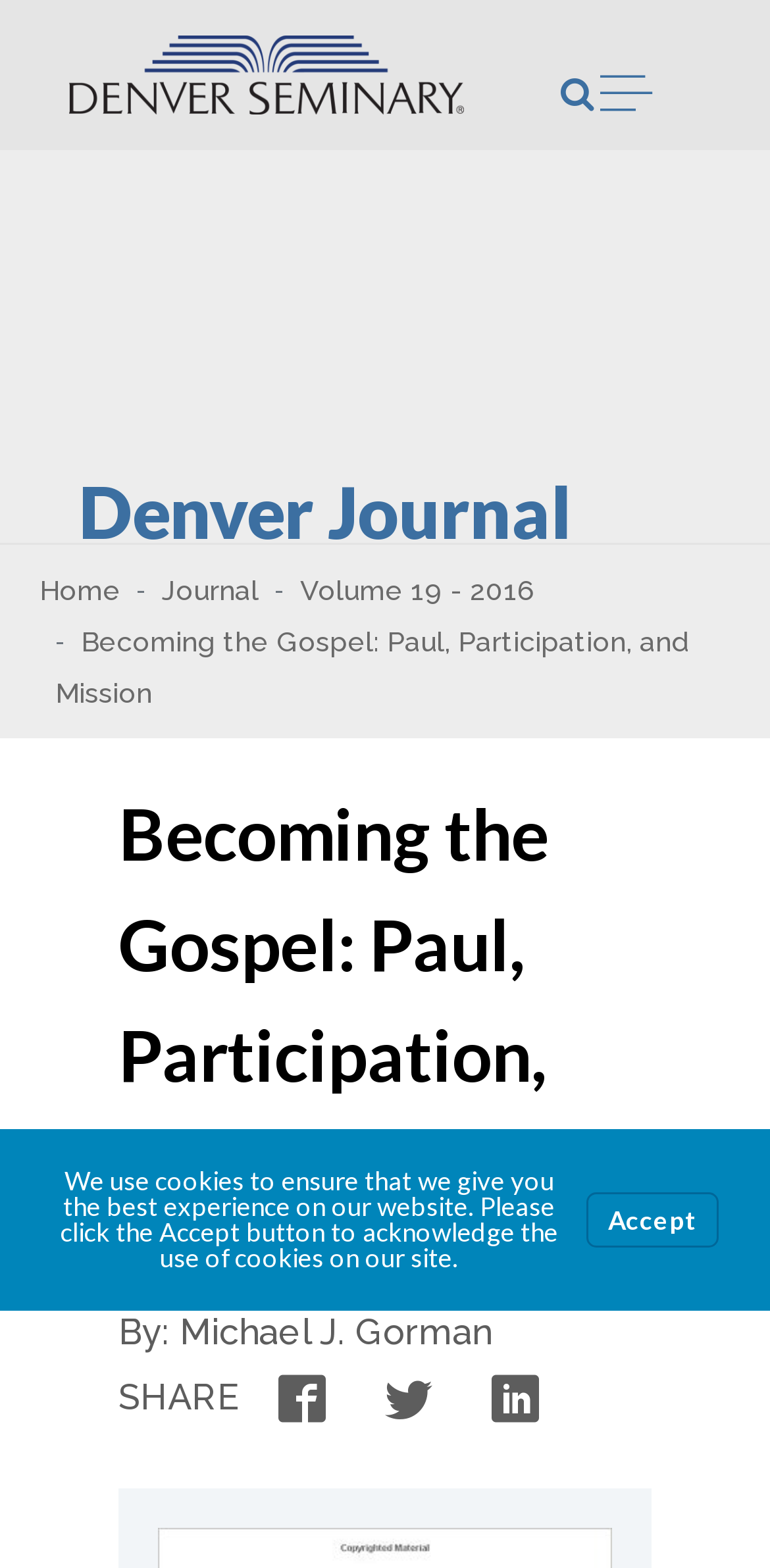Determine the bounding box coordinates of the clickable area required to perform the following instruction: "Open menu". The coordinates should be represented as four float numbers between 0 and 1: [left, top, right, bottom].

[0.728, 0.04, 0.846, 0.081]